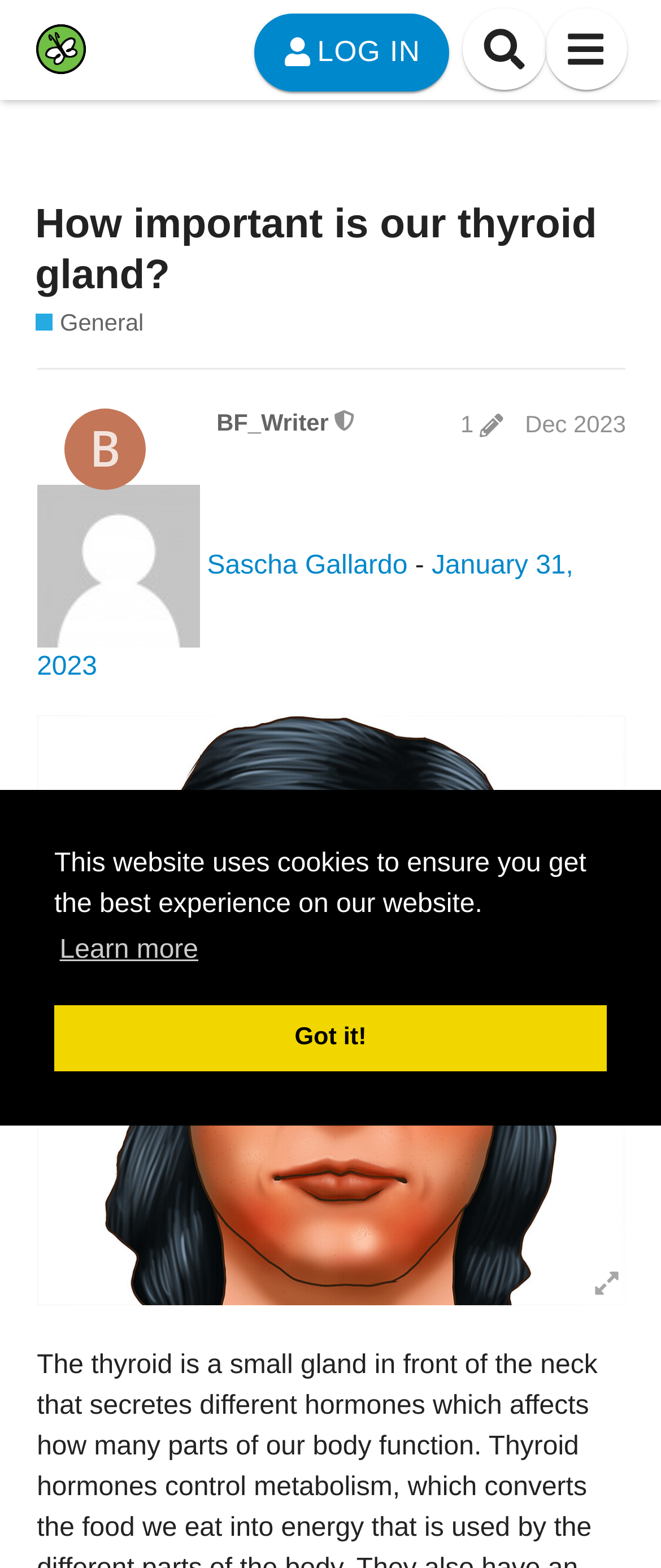Respond with a single word or phrase to the following question:
What is the date of the current post?

January 31, 2023